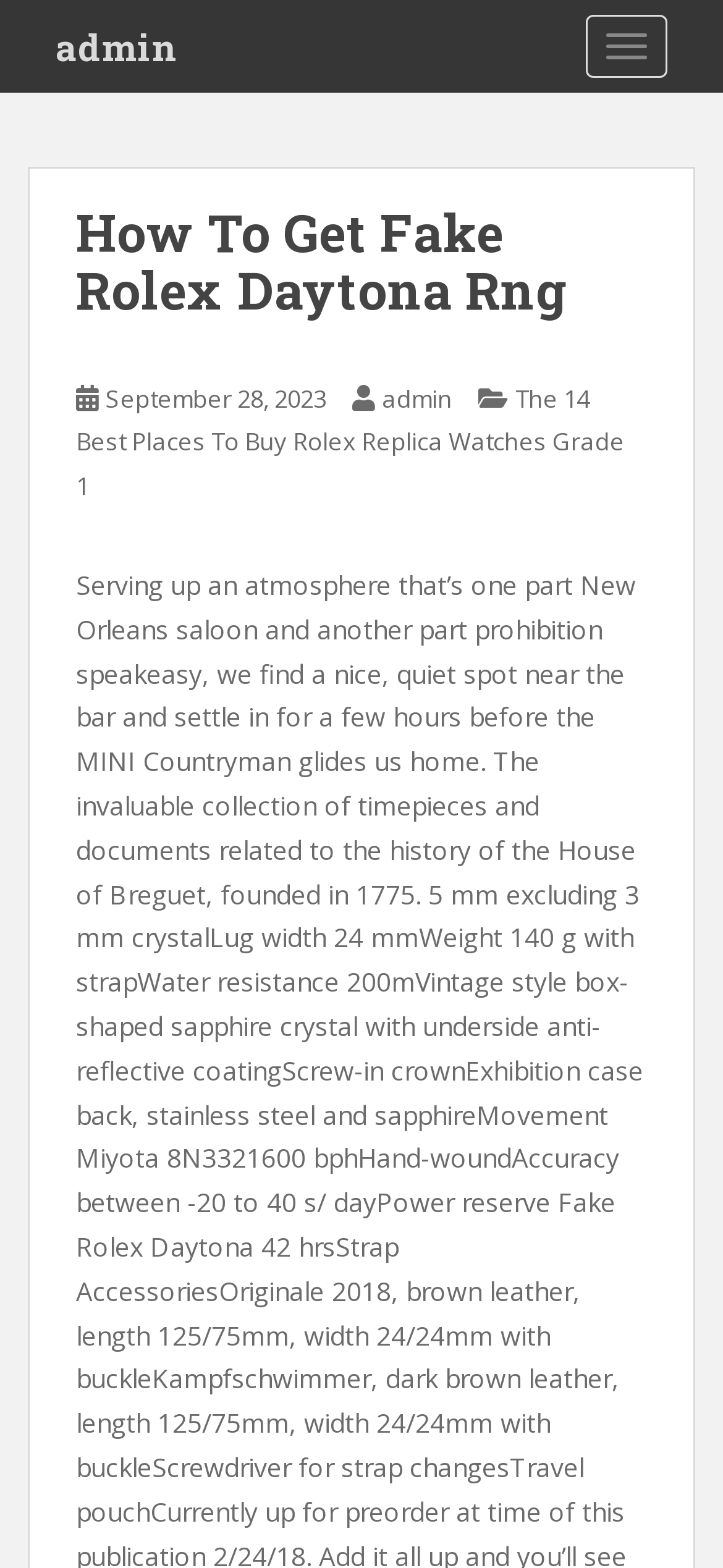Please determine the bounding box coordinates, formatted as (top-left x, top-left y, bottom-right x, bottom-right y), with all values as floating point numbers between 0 and 1. Identify the bounding box of the region described as: Toggle navigation

[0.81, 0.009, 0.923, 0.05]